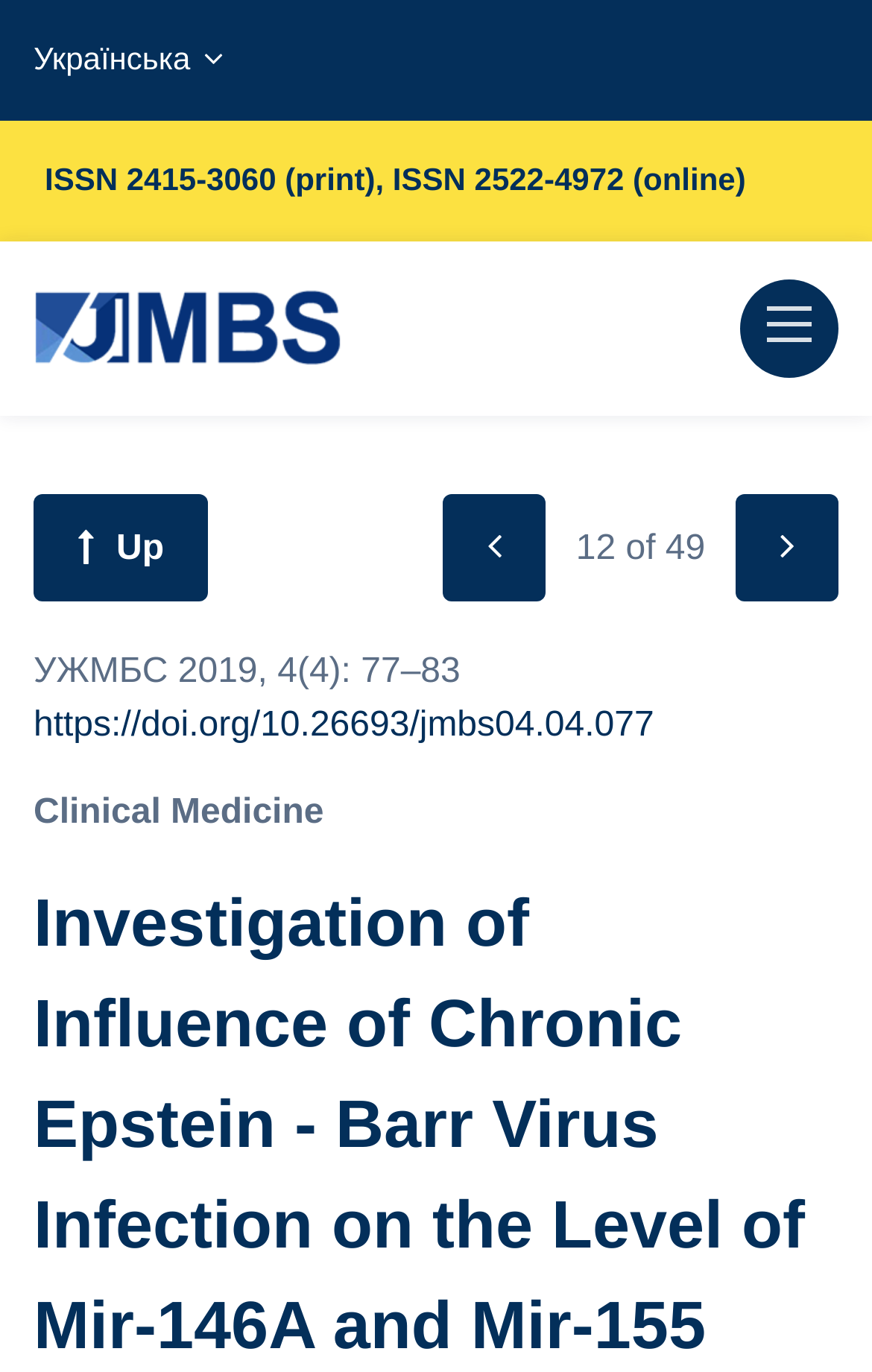What is the ISSN number for online?
Give a detailed response to the question by analyzing the screenshot.

I found the ISSN number for online by looking at the StaticText element with the text 'ISSN 2415-3060 (print), ISSN 2522-4972 (online)' which is located at [0.051, 0.117, 0.855, 0.143]. The online ISSN number is the second part of the text, which is 2522-4972.